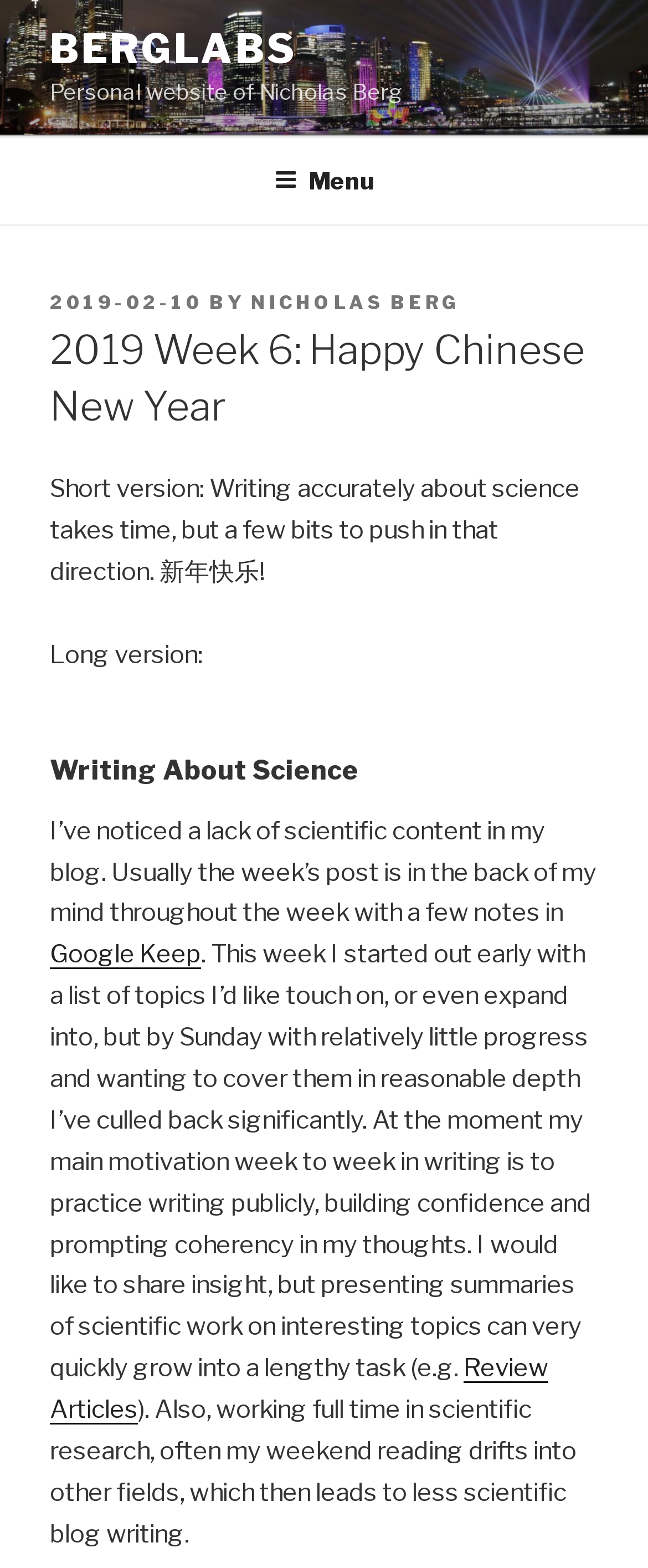What is the name of the website?
Please provide a detailed answer to the question.

The name of the website can be found in the top-left corner of the webpage, where the image element with the text 'BergLabs' is located.